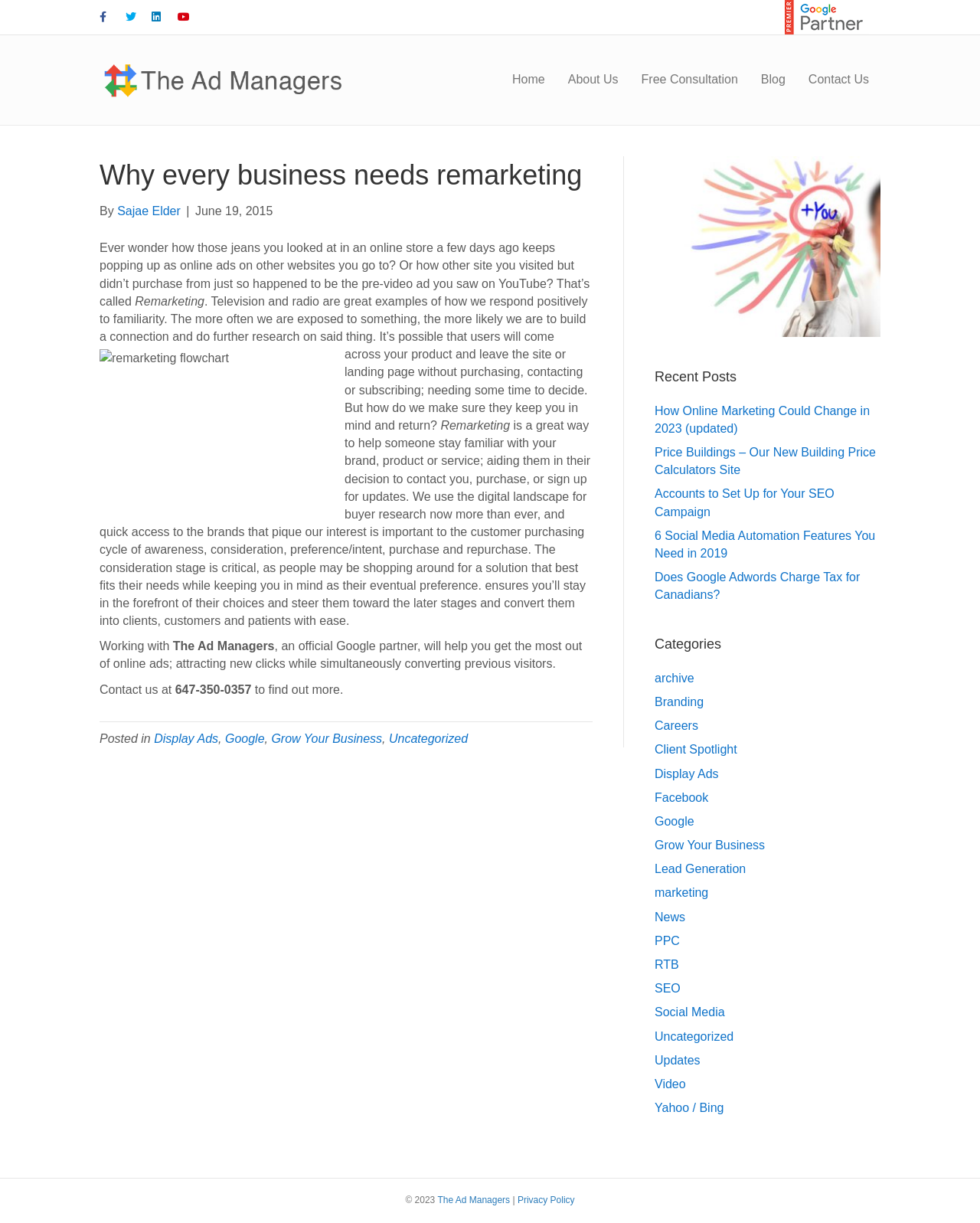Determine the bounding box coordinates for the clickable element to execute this instruction: "View recent posts". Provide the coordinates as four float numbers between 0 and 1, i.e., [left, top, right, bottom].

[0.668, 0.3, 0.898, 0.316]